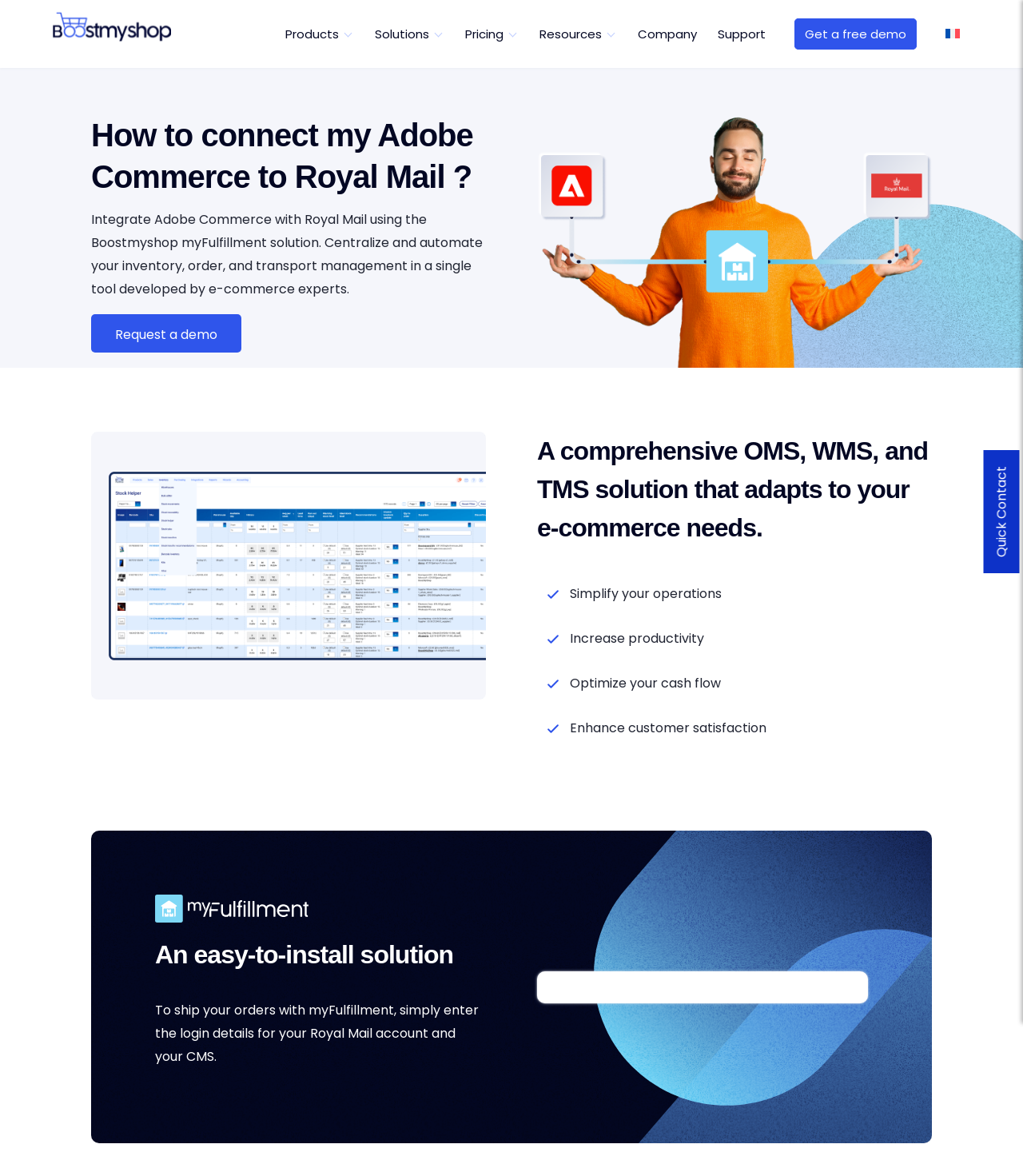Please answer the following question using a single word or phrase: 
What is the main purpose of Boostmyshop myFulfillment?

Manage orders on Adobe Commerce with Royal Mail